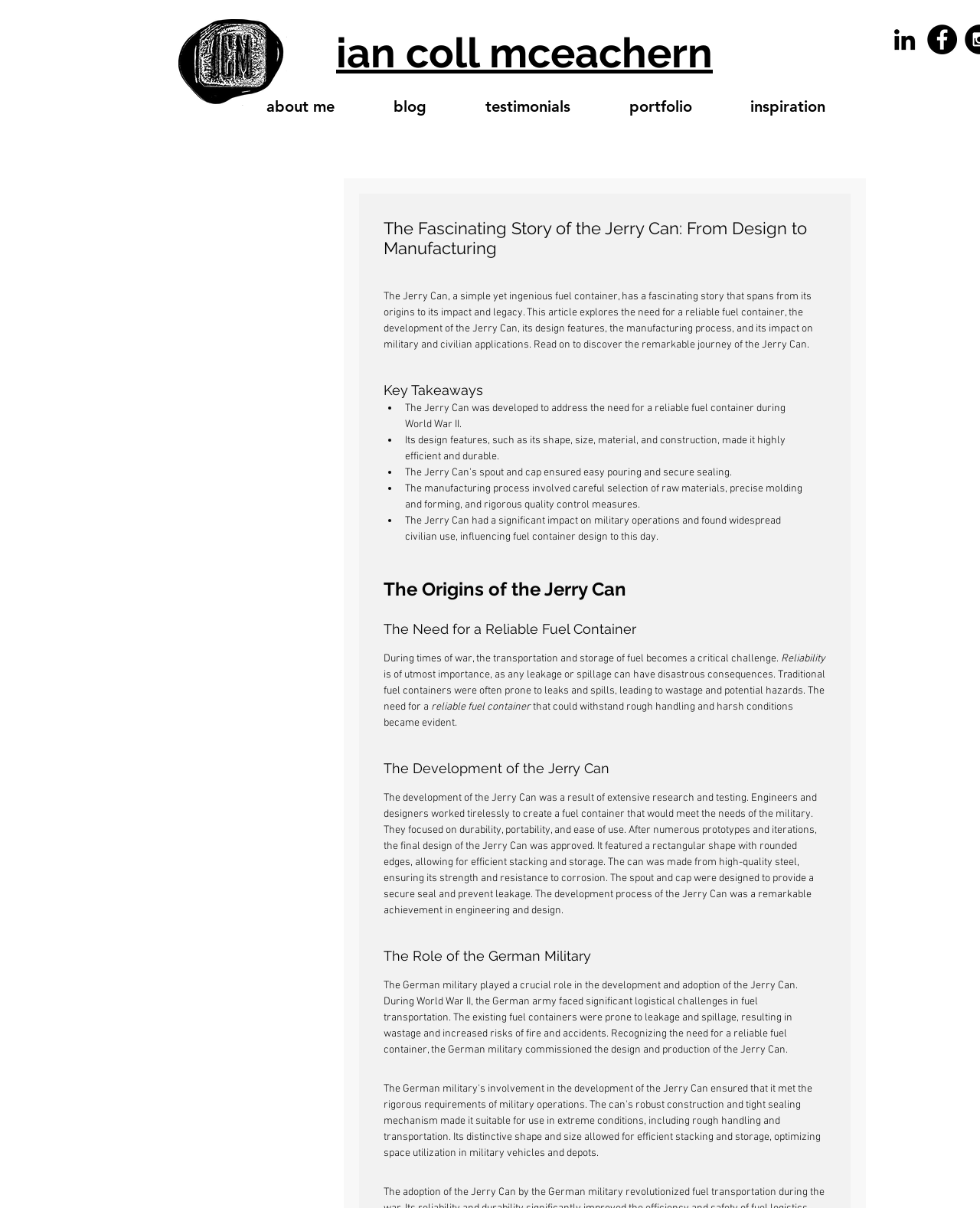What was the role of the German military in the development of the Jerry Can?
Based on the image, provide your answer in one word or phrase.

Commissioned its design and production